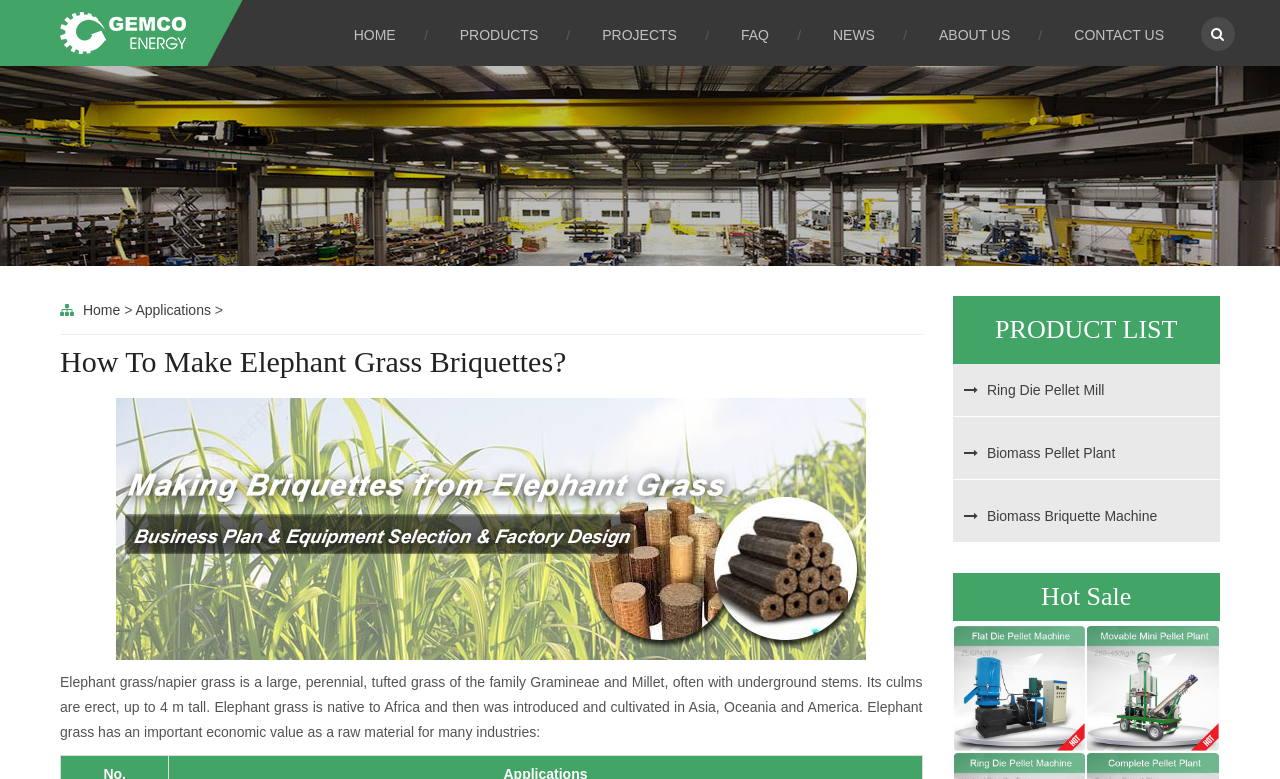Based on the visual content of the image, answer the question thoroughly: What is the main topic of this webpage?

Based on the webpage content, especially the heading 'How To Make Elephant Grass Briquettes?' and the image description 'start elephant grass briquetting business', it is clear that the main topic of this webpage is about elephant grass briquettes.